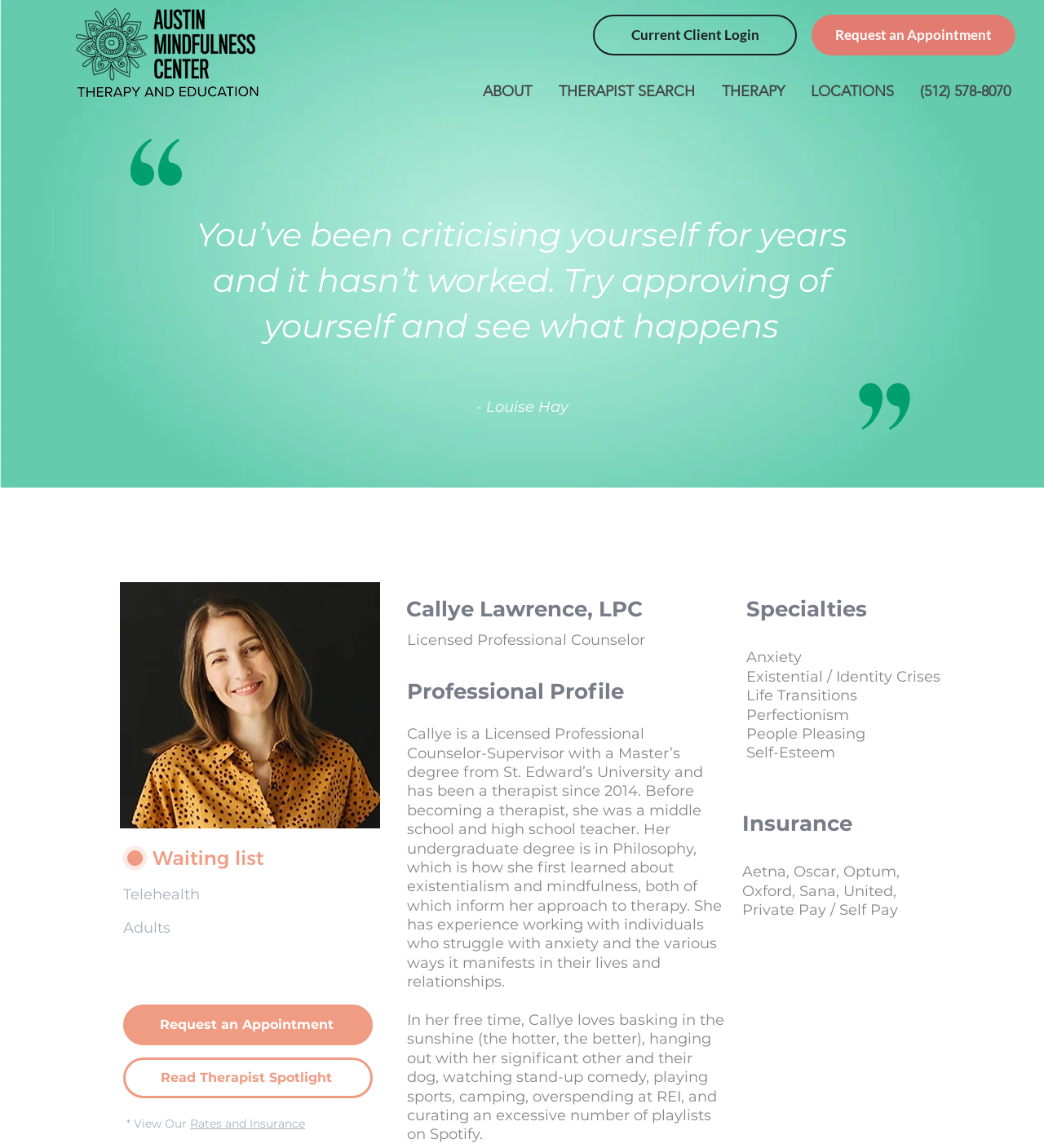Determine the bounding box coordinates of the clickable element to complete this instruction: "Click the 'Current Client Login' link". Provide the coordinates in the format of four float numbers between 0 and 1, [left, top, right, bottom].

[0.568, 0.013, 0.763, 0.048]